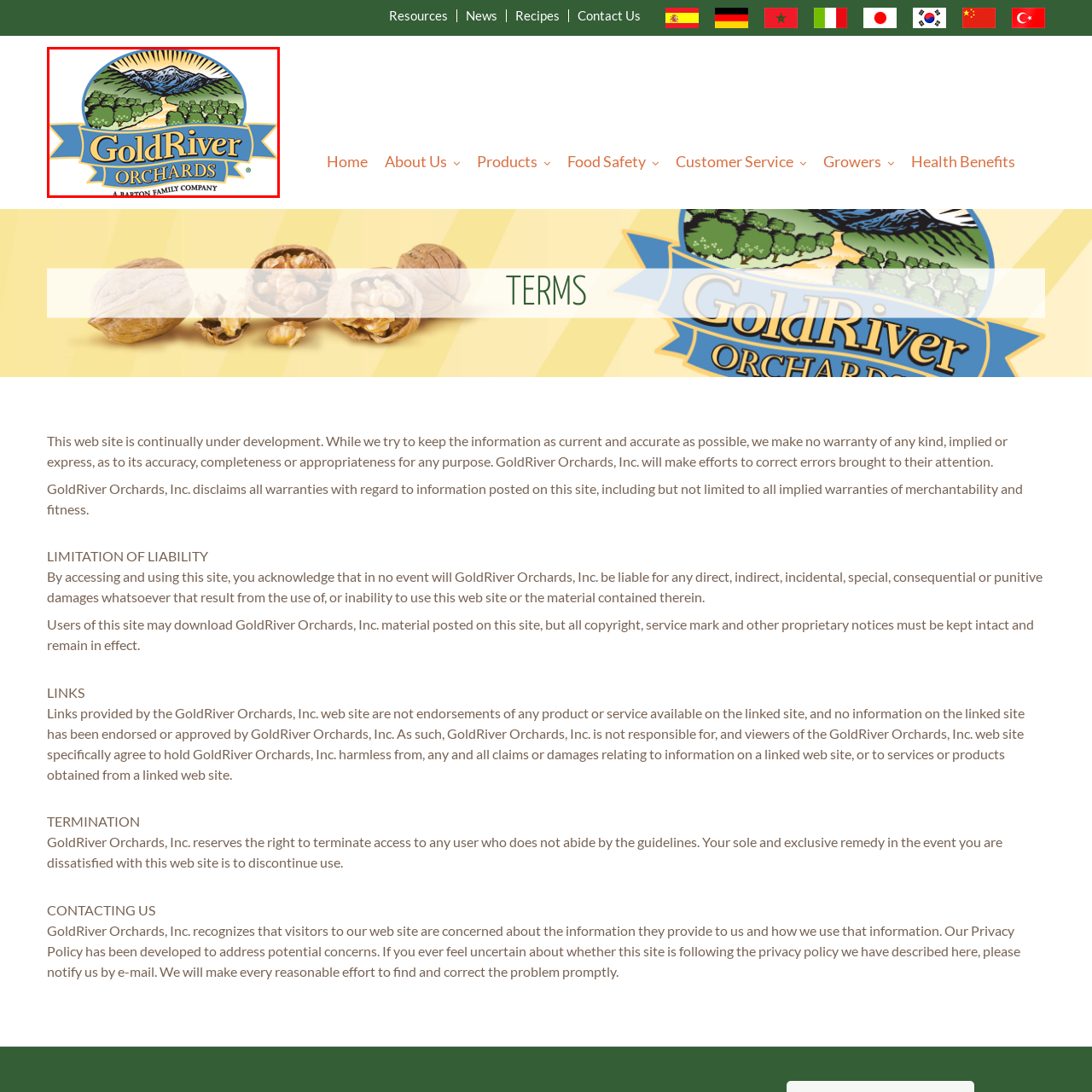Please analyze the image enclosed within the red bounding box and provide a comprehensive answer to the following question based on the image: What is noted at the bottom of the logo?

The caption states that at the bottom of the logo, it notes 'A Barton Family Company', which reinforces the brand's heritage and family roots in the orchard business.